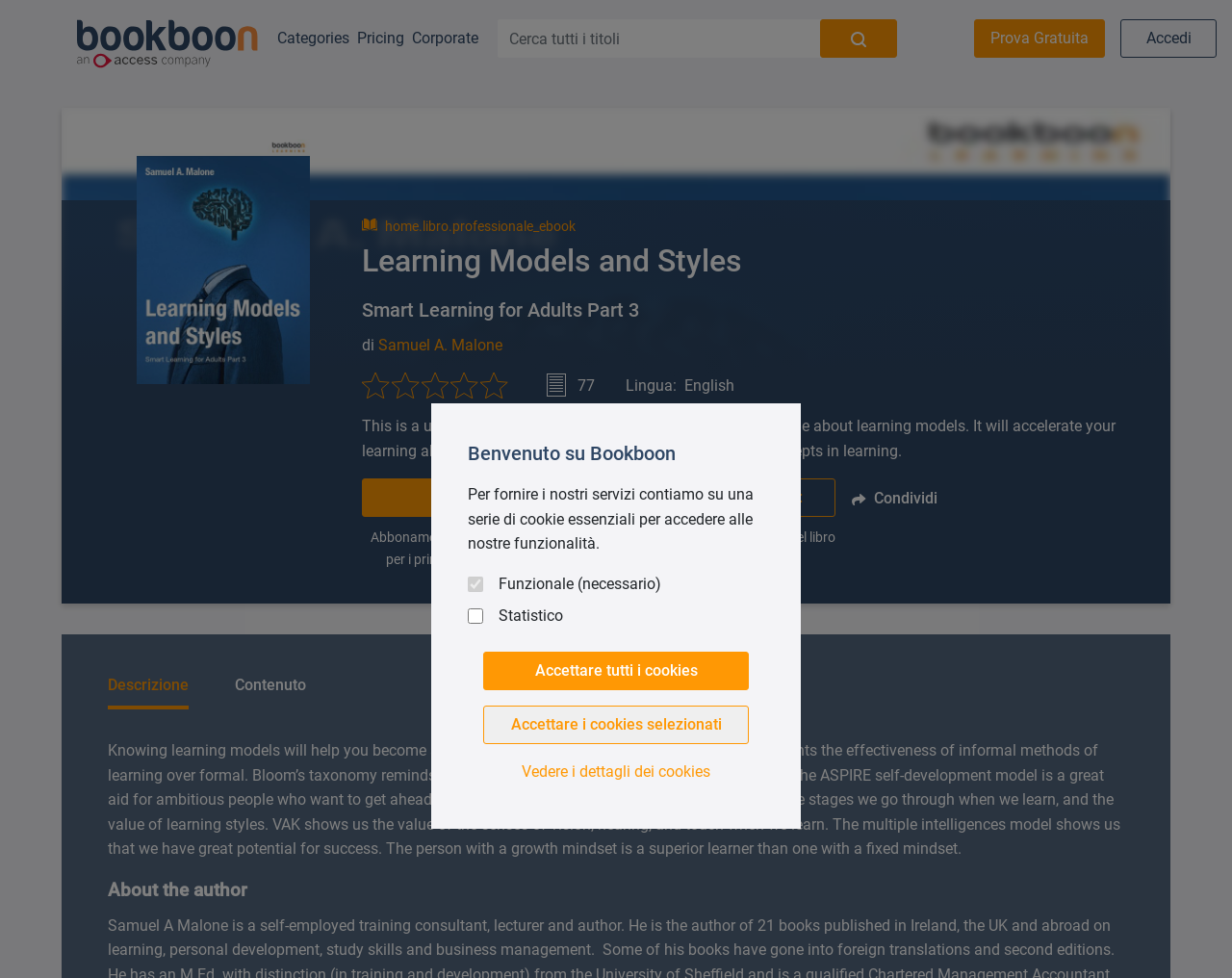Determine the bounding box coordinates of the region to click in order to accomplish the following instruction: "View the book details". Provide the coordinates as four float numbers between 0 and 1, specifically [left, top, right, bottom].

[0.392, 0.777, 0.608, 0.802]